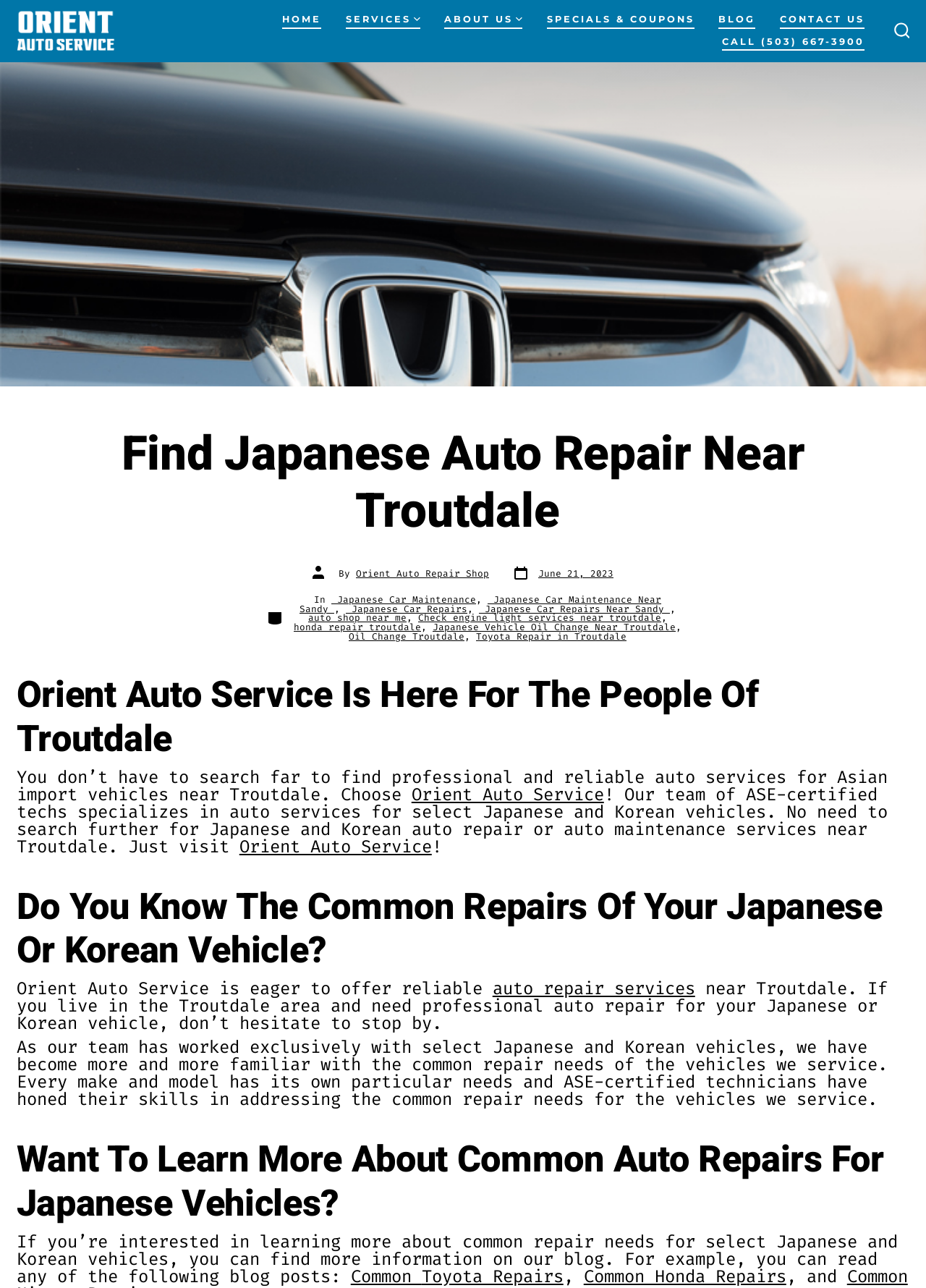Kindly determine the bounding box coordinates of the area that needs to be clicked to fulfill this instruction: "Click the SEARCH TOGGLE button".

[0.956, 0.01, 0.992, 0.038]